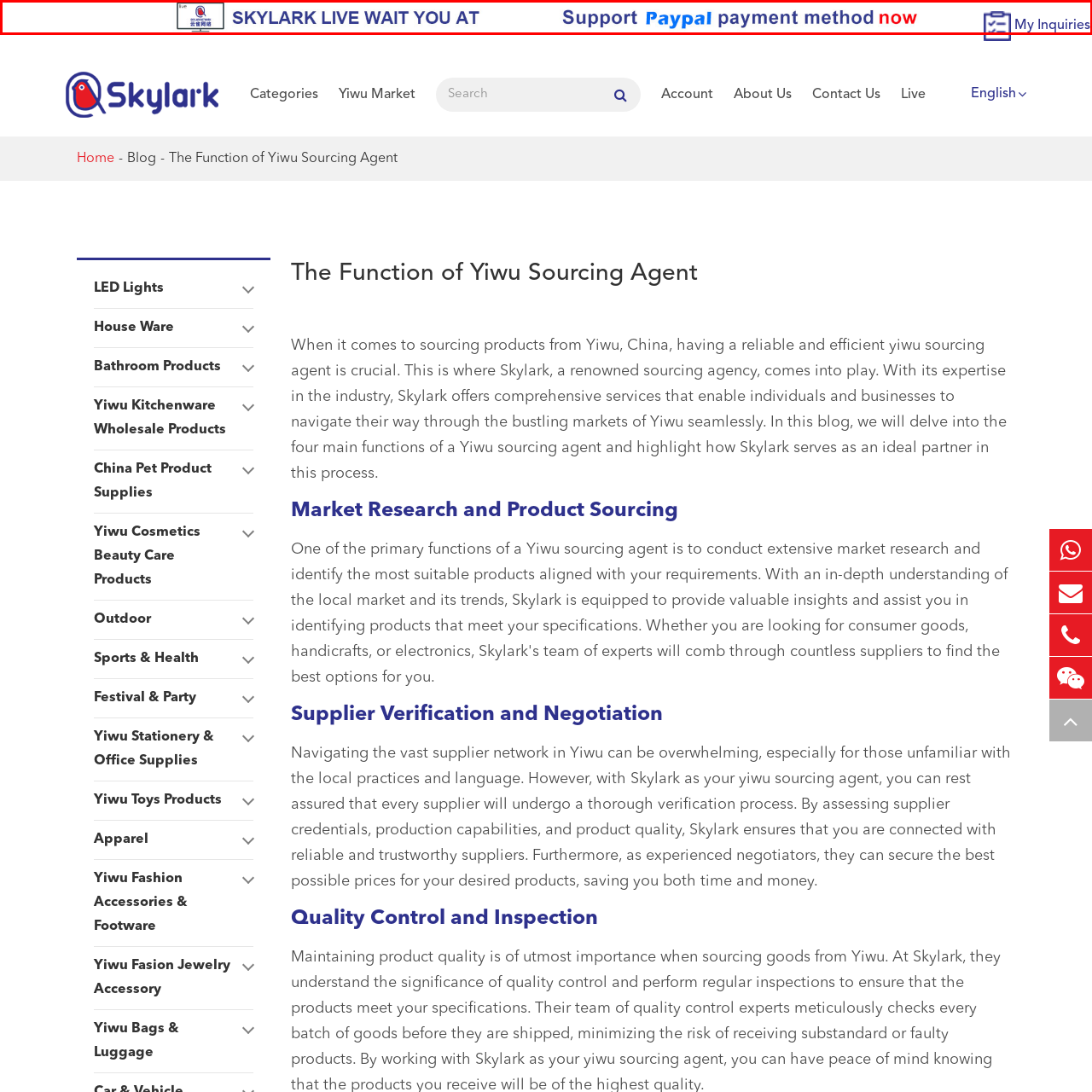Direct your attention to the image within the red boundary and answer the question with a single word or phrase:
What payment method is now supported?

Paypal